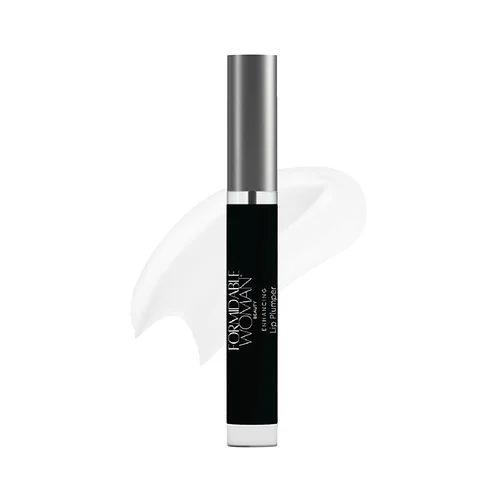Based on the visual content of the image, answer the question thoroughly: What is the purpose of the product?

The question asks about the purpose of the product in the image. According to the caption, the product is a 'lip enhancer' which implies that its purpose is to enhance the appearance of the lips.